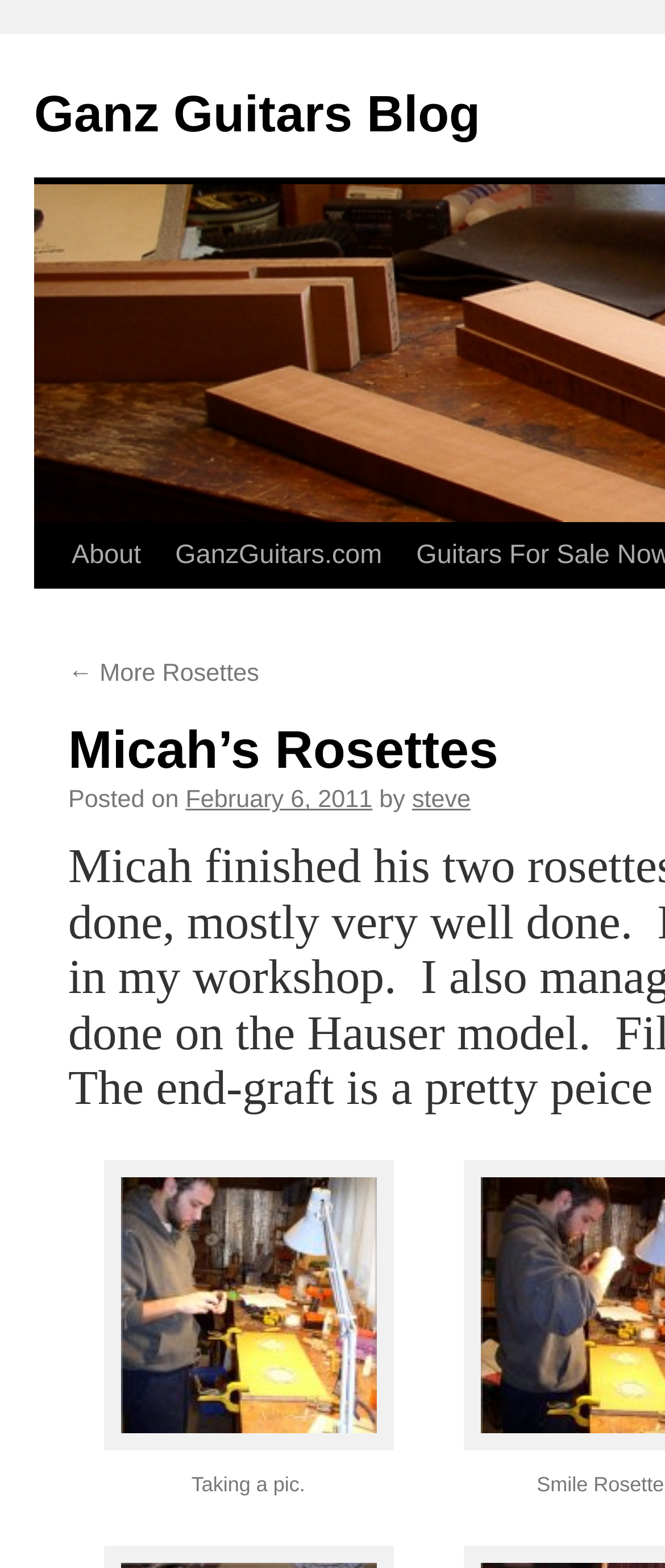Specify the bounding box coordinates of the region I need to click to perform the following instruction: "visit GanzGuitars.com". The coordinates must be four float numbers in the range of 0 to 1, i.e., [left, top, right, bottom].

[0.238, 0.334, 0.6, 0.375]